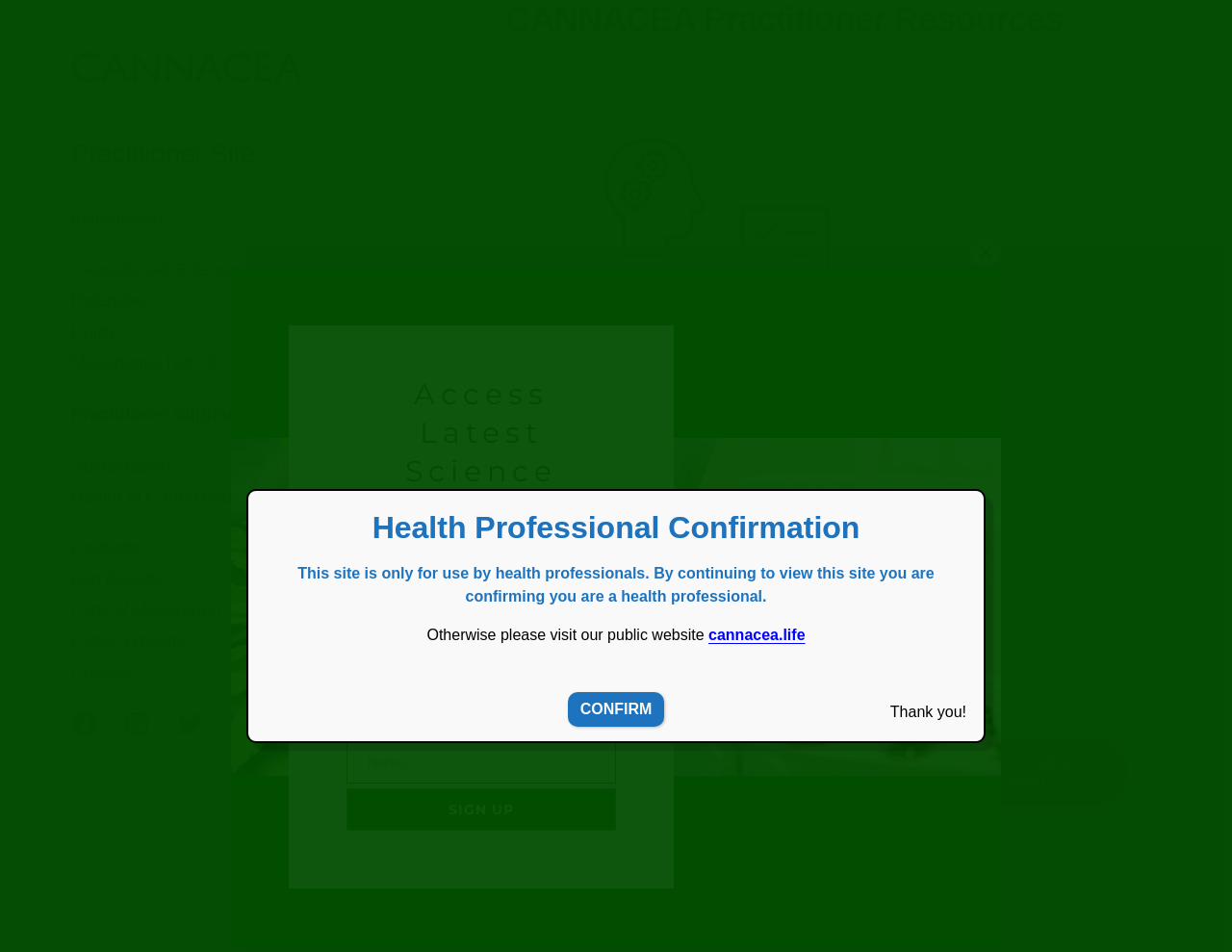Pinpoint the bounding box coordinates of the clickable area necessary to execute the following instruction: "Enter email address". The coordinates should be given as four float numbers between 0 and 1, namely [left, top, right, bottom].

[0.281, 0.729, 0.5, 0.773]